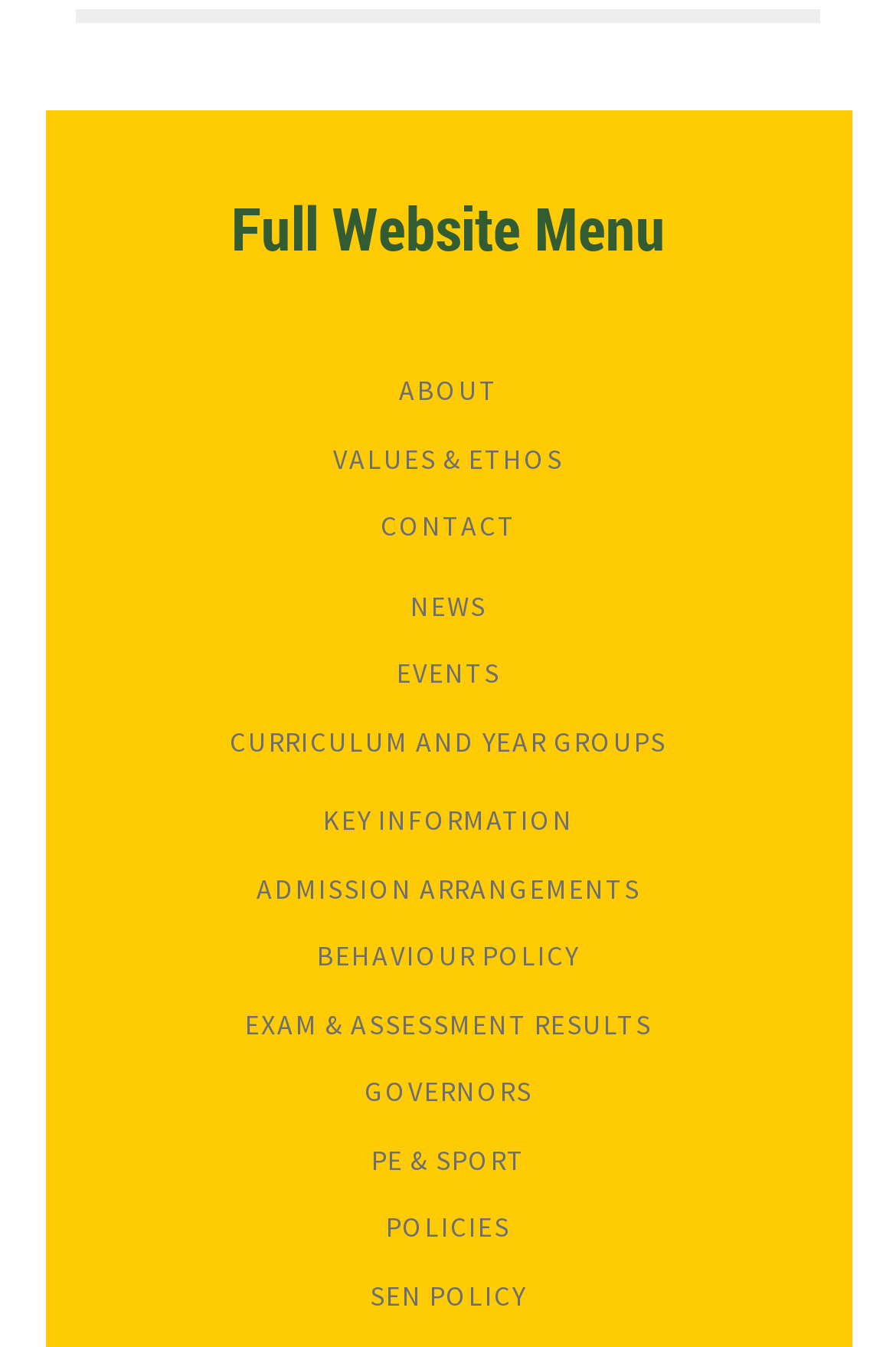Kindly determine the bounding box coordinates for the clickable area to achieve the given instruction: "view about page".

[0.445, 0.277, 0.555, 0.303]